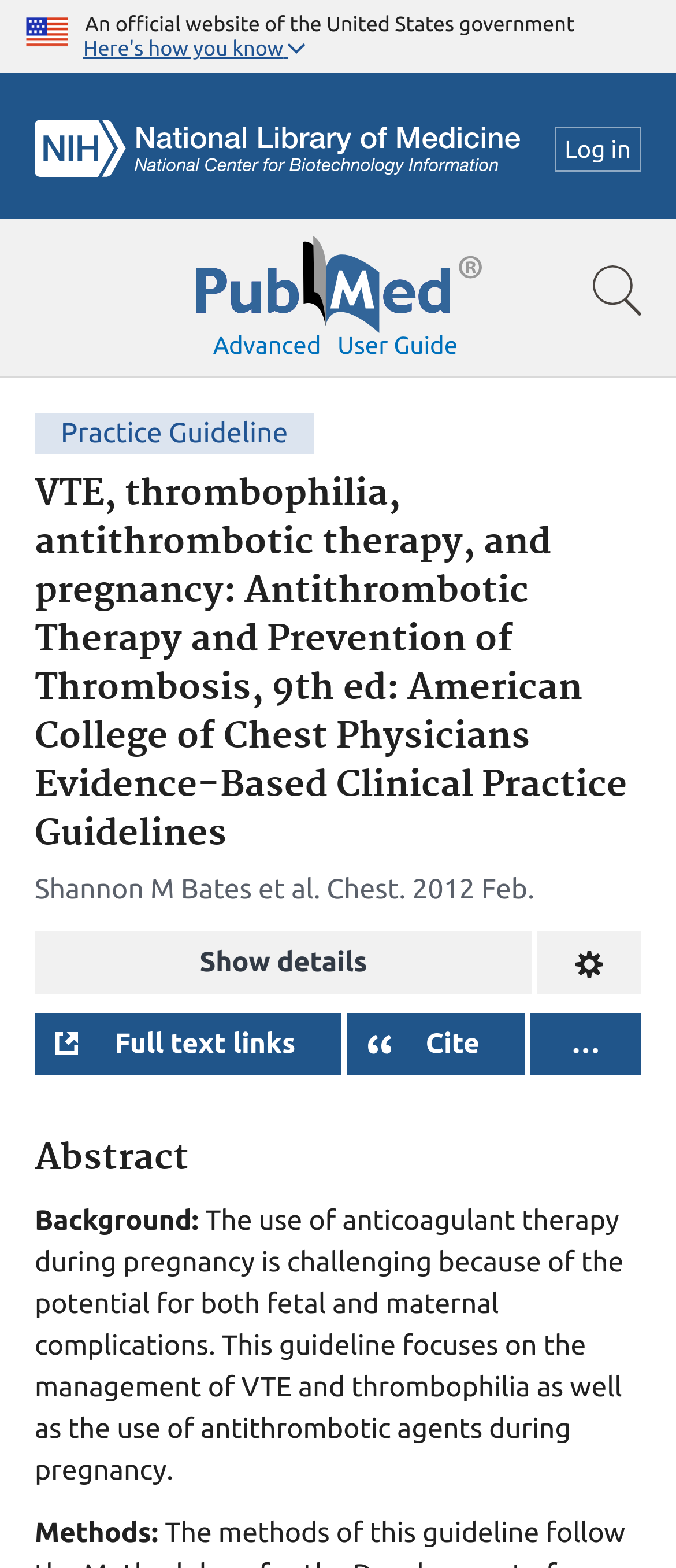Find the headline of the webpage and generate its text content.

VTE, thrombophilia, antithrombotic therapy, and pregnancy: Antithrombotic Therapy and Prevention of Thrombosis, 9th ed: American College of Chest Physicians Evidence-Based Clinical Practice Guidelines